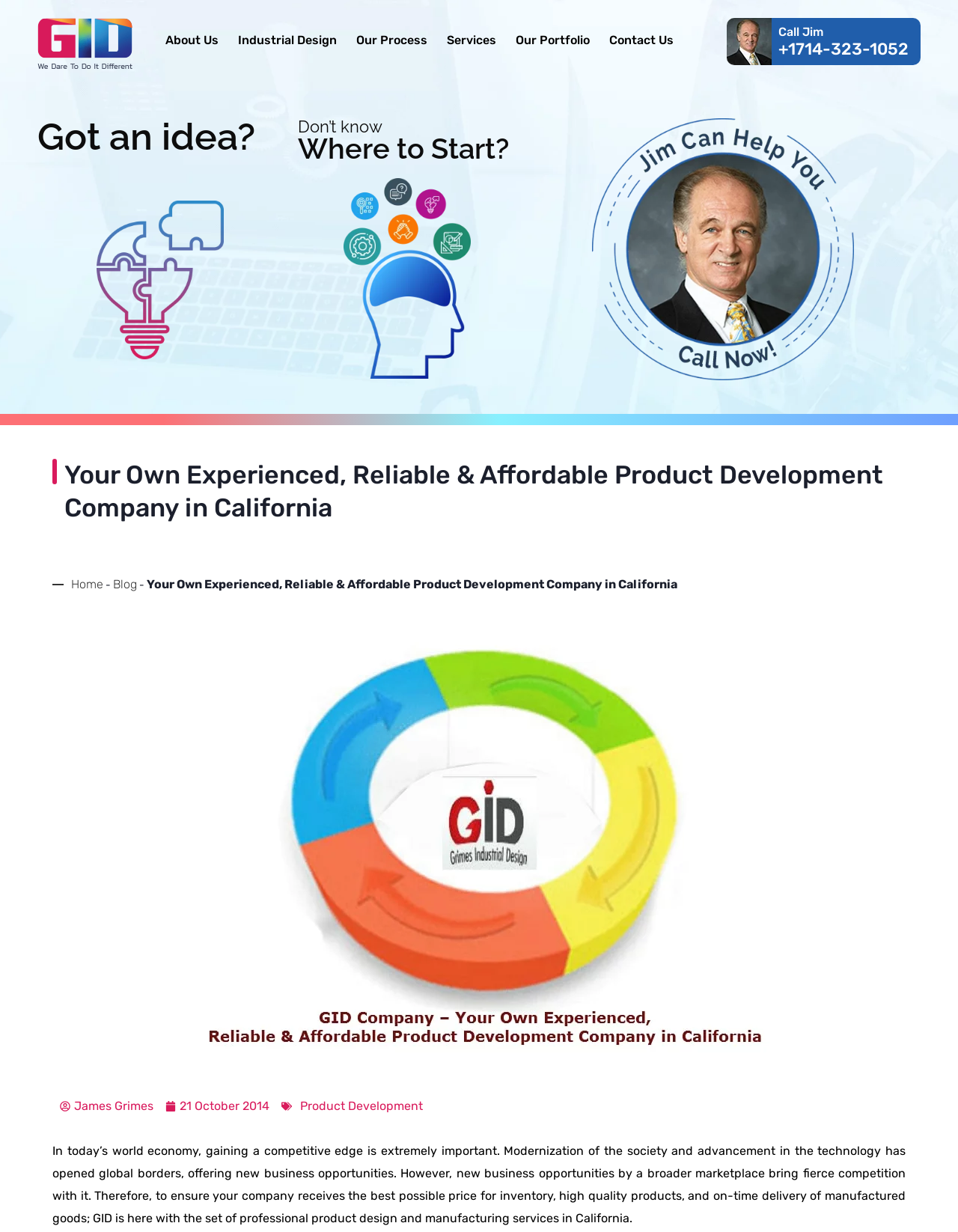Determine the primary headline of the webpage.

Your Own Experienced, Reliable & Affordable Product Development Company in California